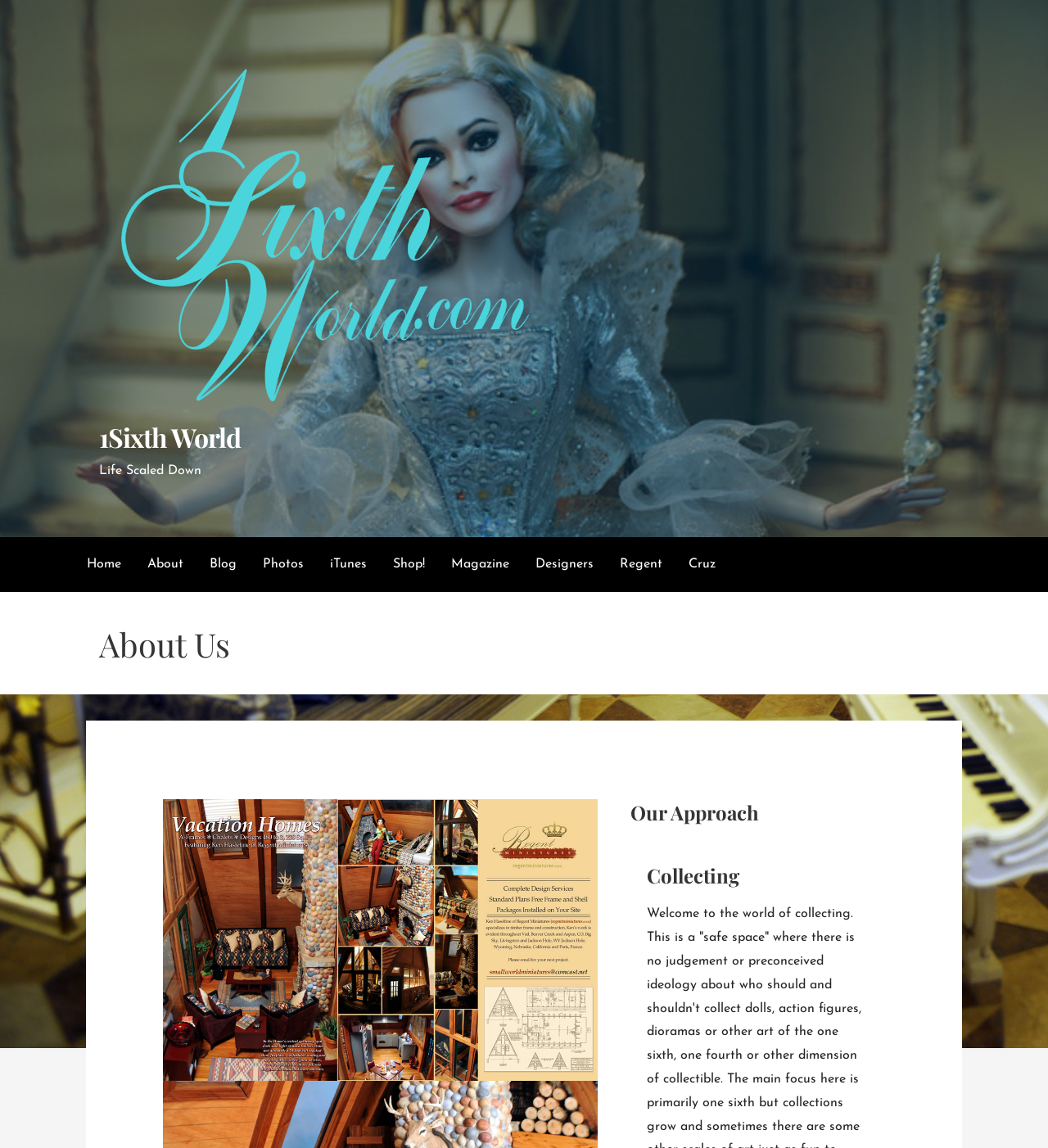Describe all visible elements and their arrangement on the webpage.

The webpage is about "1Sixth World" and has a prominent logo at the top left corner, which is an image with the text "1Sixth World". Below the logo, there is a link with the same text. To the right of the logo, there is a static text "Life Scaled Down". 

A navigation menu is located at the top center of the page, consisting of 9 links: "Home", "About", "Blog", "Photos", "iTunes", "Shop!", "Magazine", "Designers", and "Regent", followed by "Cruz" at the far right. 

The main content of the page is divided into sections, with a heading "About Us" at the top. Below this heading, there are two subheadings: "Our Approach" and "Collecting", which are positioned in a hierarchical structure.